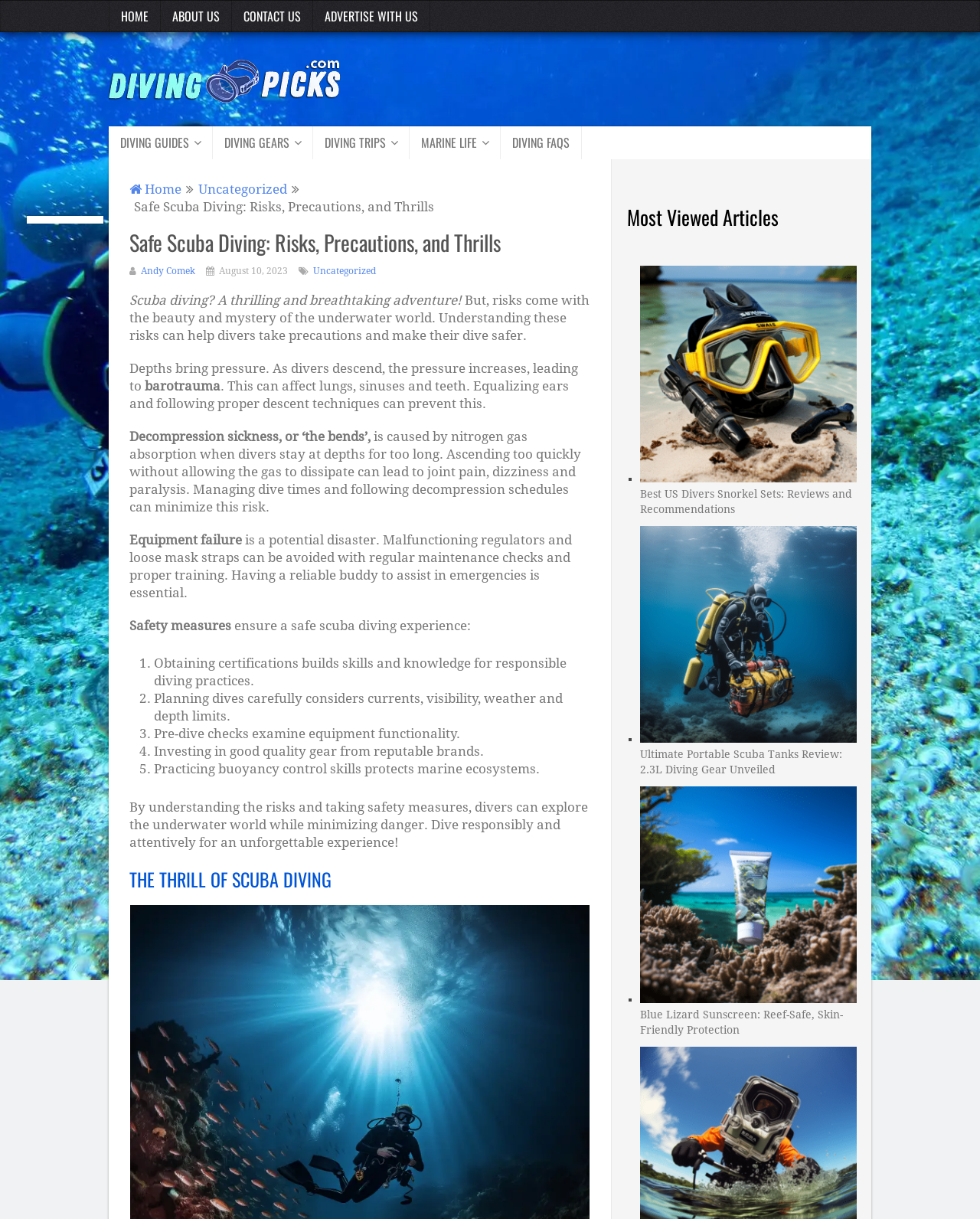Offer an in-depth caption of the entire webpage.

This webpage is about scuba diving, focusing on the risks, precautions, and thrills of underwater adventure. At the top, there are four links: "HOME", "ABOUT US", "CONTACT US", and "ADVERTISE WITH US", followed by a heading "DivingPicks.com" with an image. Below this, there are five links: "DIVING GUIDES", "DIVING GEARS", "DIVING TRIPS", "MARINE LIFE", and "DIVING FAQS", each with an icon.

The main content of the webpage is divided into sections. The first section has a heading "Safe Scuba Diving: Risks, Precautions, and Thrills" and is written by "Andy Comek" on "August 10, 2023". This section discusses the risks of scuba diving, including barotrauma, decompression sickness, and equipment failure. It also provides safety measures to ensure a safe scuba diving experience, such as obtaining certifications, planning dives carefully, and investing in good quality gear.

The next section has a heading "THE THRILL OF SCUBA DIVING". Below this, there is a section titled "Most Viewed Articles" with three links to articles: "Best US Divers Snorkel Sets: Reviews and Recommendations", "Ultimate Portable Scuba Tanks Review: 2.3L Diving Gear Unveiled", and "Blue Lizard Sunscreen: Reef-Safe, Skin-Friendly Protection", each with an image.